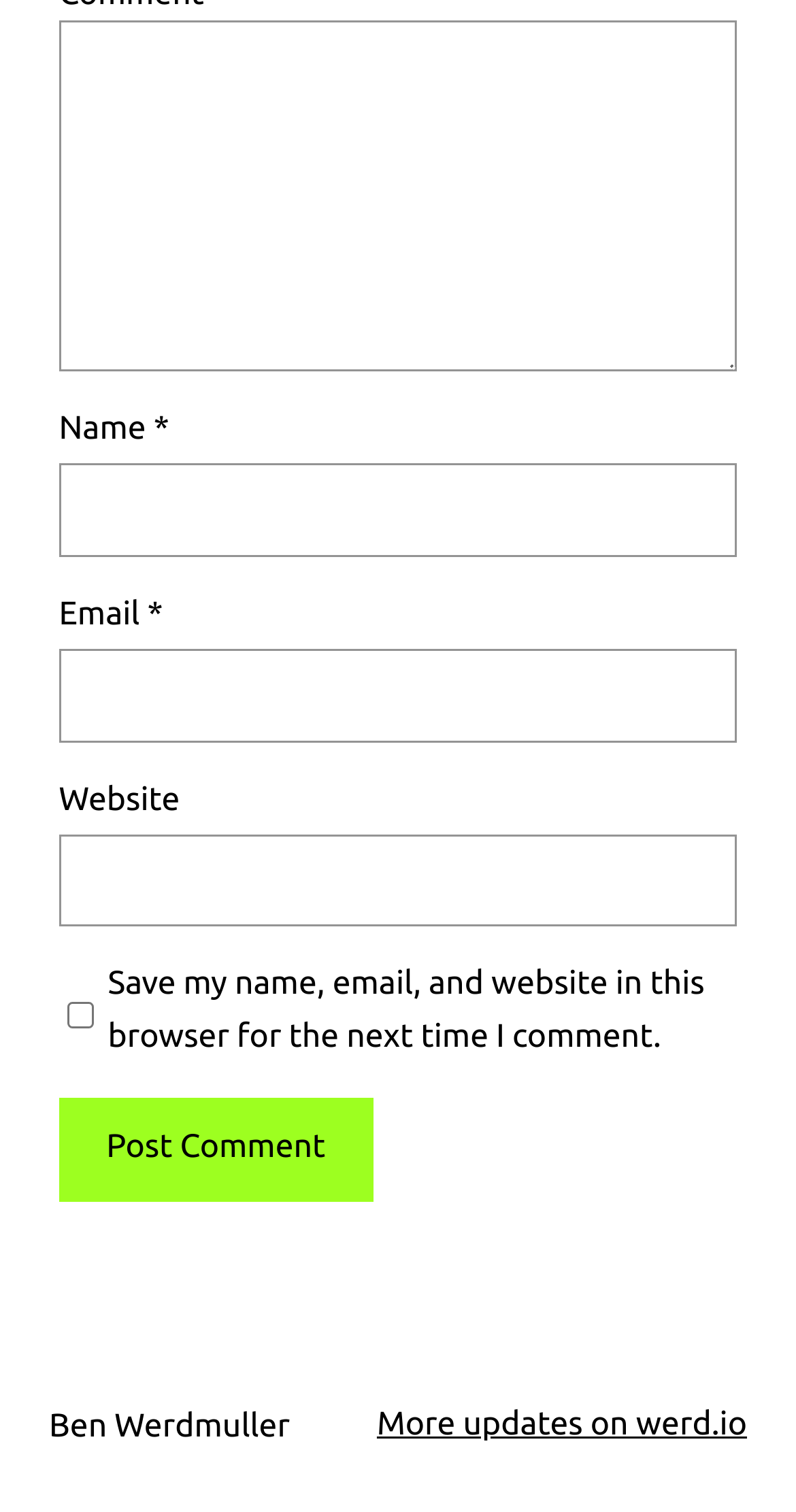Is the website field required?
Based on the image, respond with a single word or phrase.

No